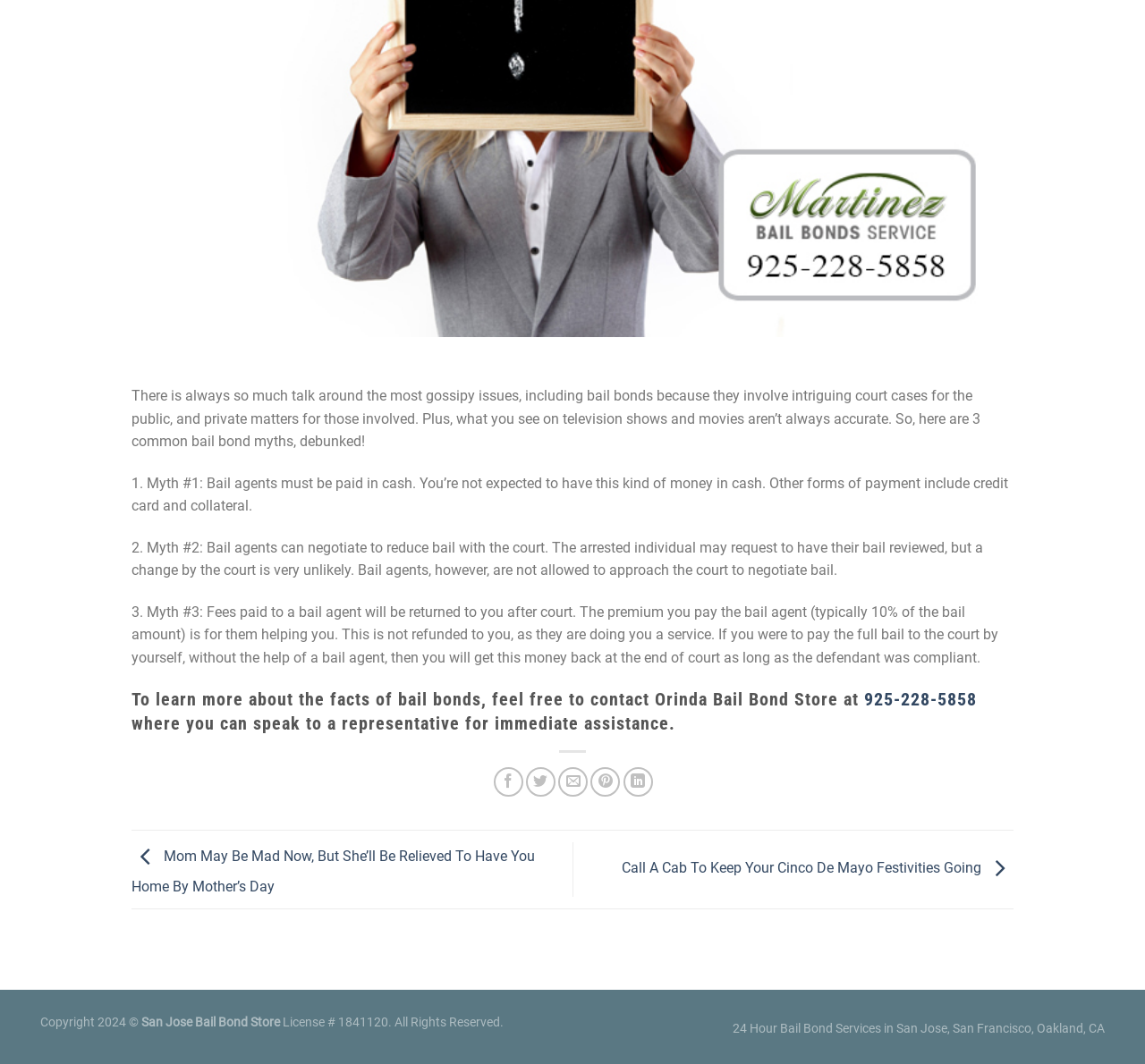Bounding box coordinates are specified in the format (top-left x, top-left y, bottom-right x, bottom-right y). All values are floating point numbers bounded between 0 and 1. Please provide the bounding box coordinate of the region this sentence describes: 925-228-5858

[0.754, 0.647, 0.853, 0.667]